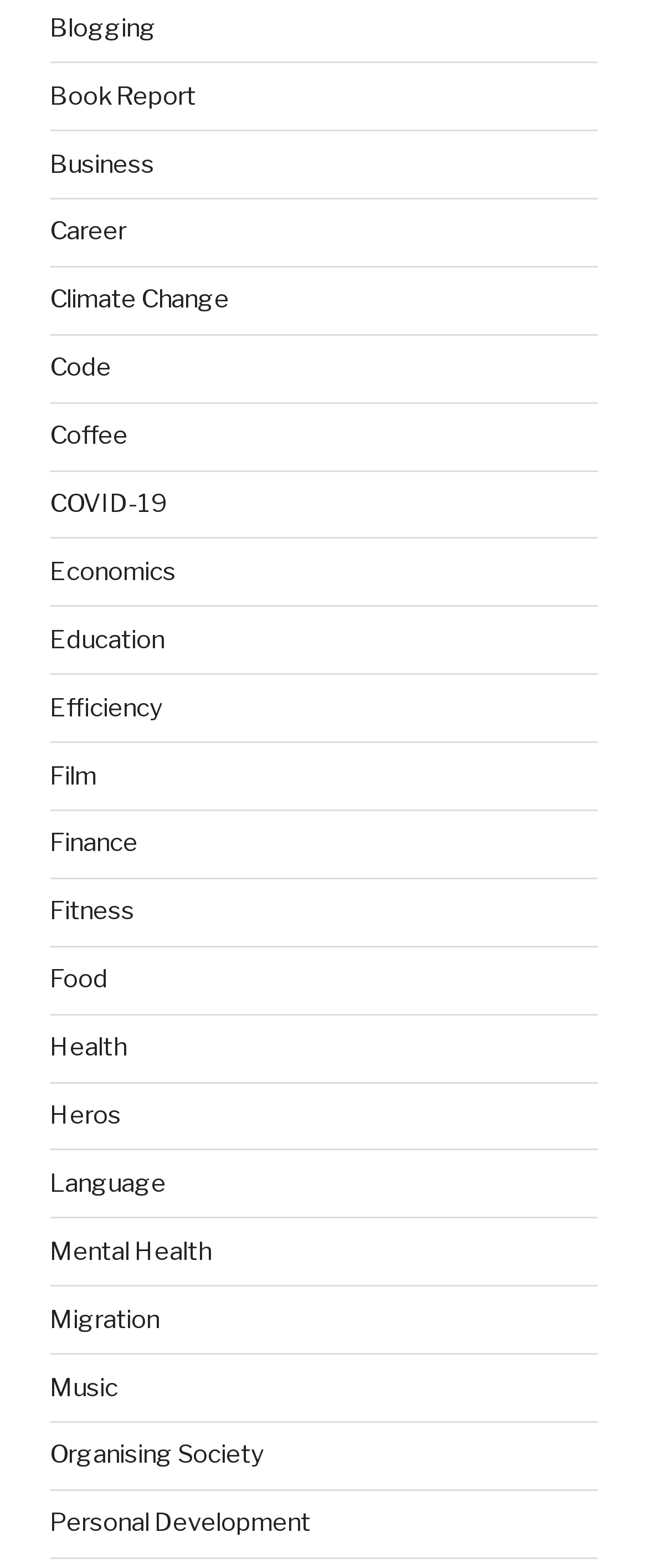What is the category located at the bottom-right corner?
By examining the image, provide a one-word or phrase answer.

Personal Development